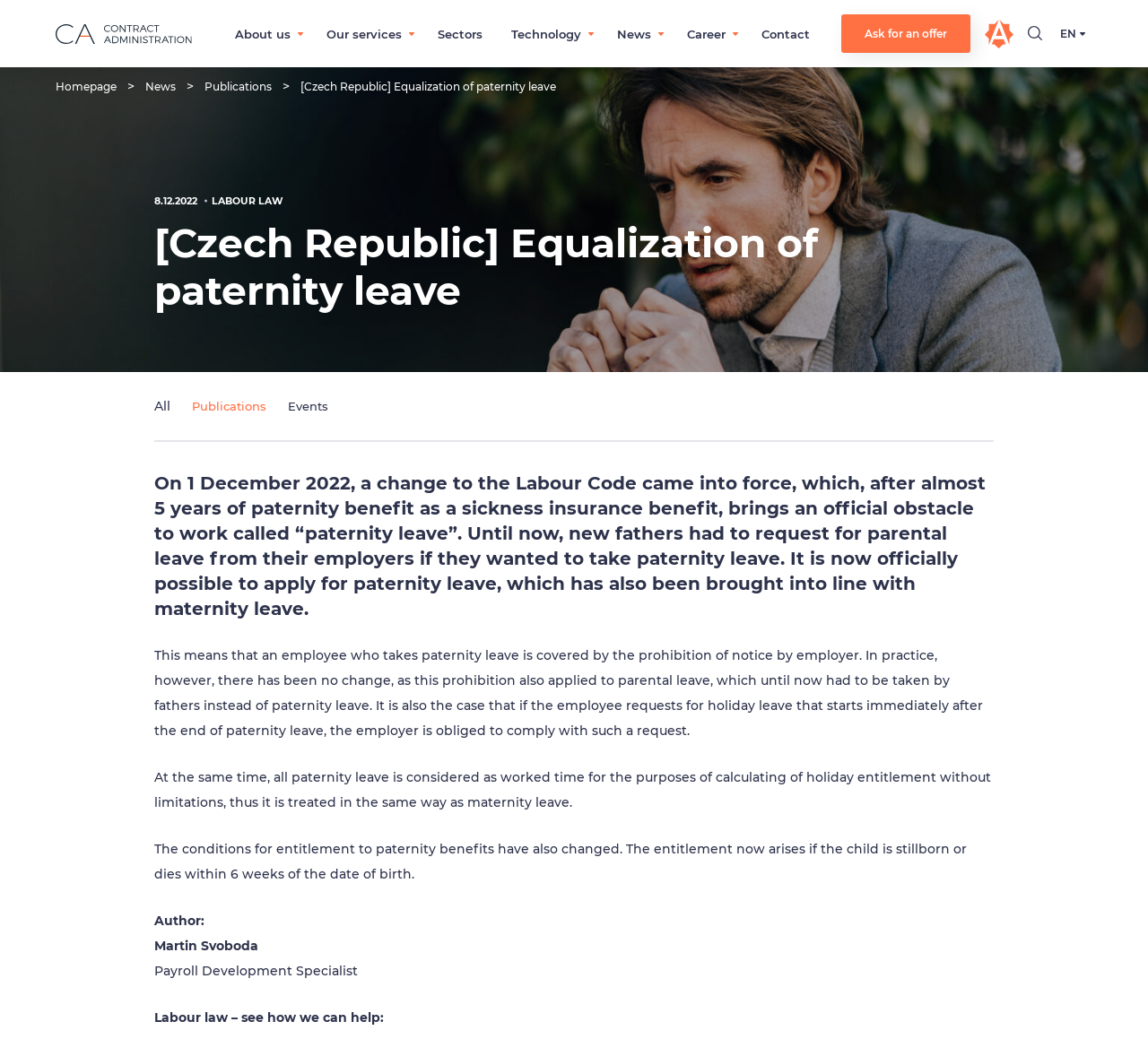Based on the image, please respond to the question with as much detail as possible:
What is the purpose of the prohibition of notice by employer during paternity leave?

The webpage states that an employee who takes paternity leave is covered by the prohibition of notice by employer. This implies that the purpose of this prohibition is to protect employees from being terminated during their paternity leave.